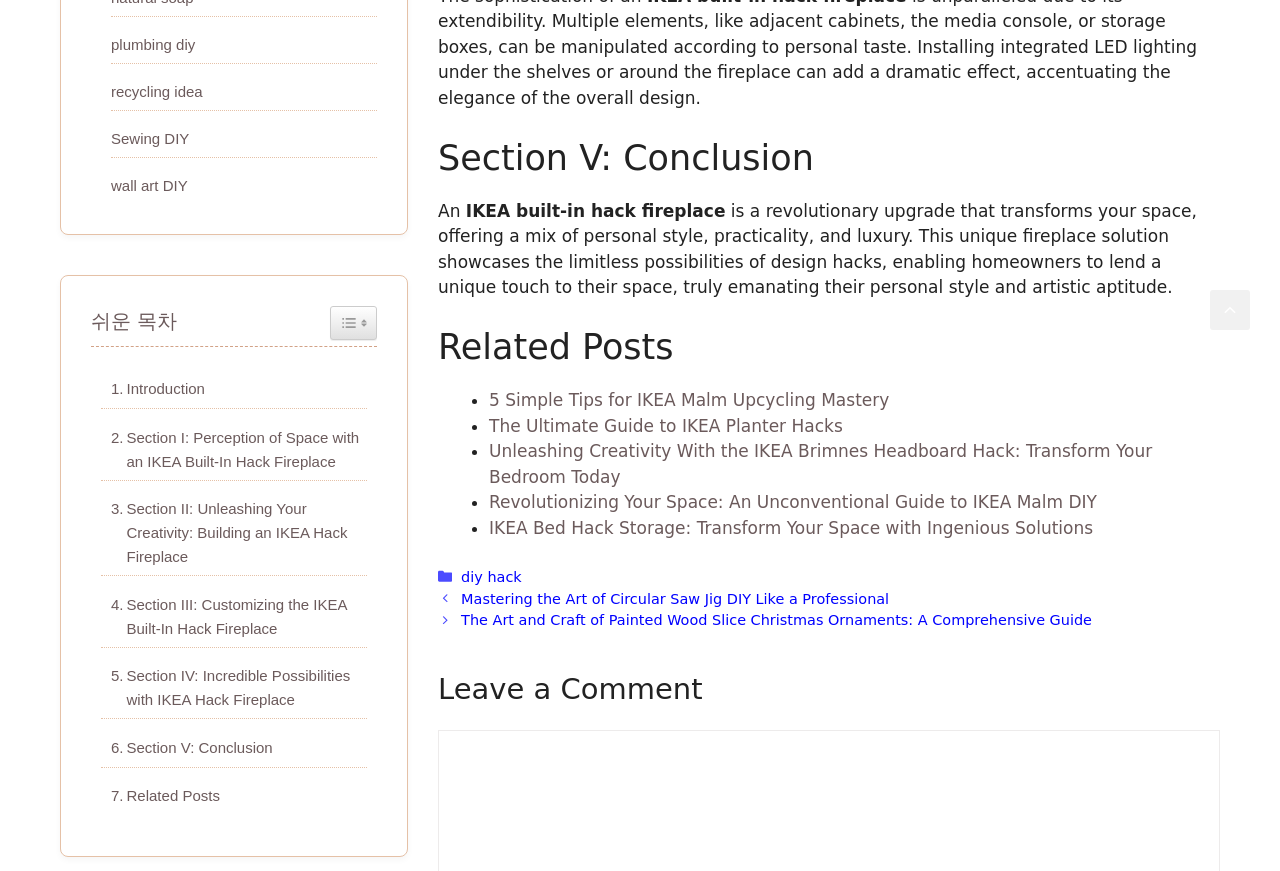Given the element description, predict the bounding box coordinates in the format (top-left x, top-left y, bottom-right x, bottom-right y), using floating point numbers between 0 and 1: plumbing diy

[0.087, 0.041, 0.153, 0.06]